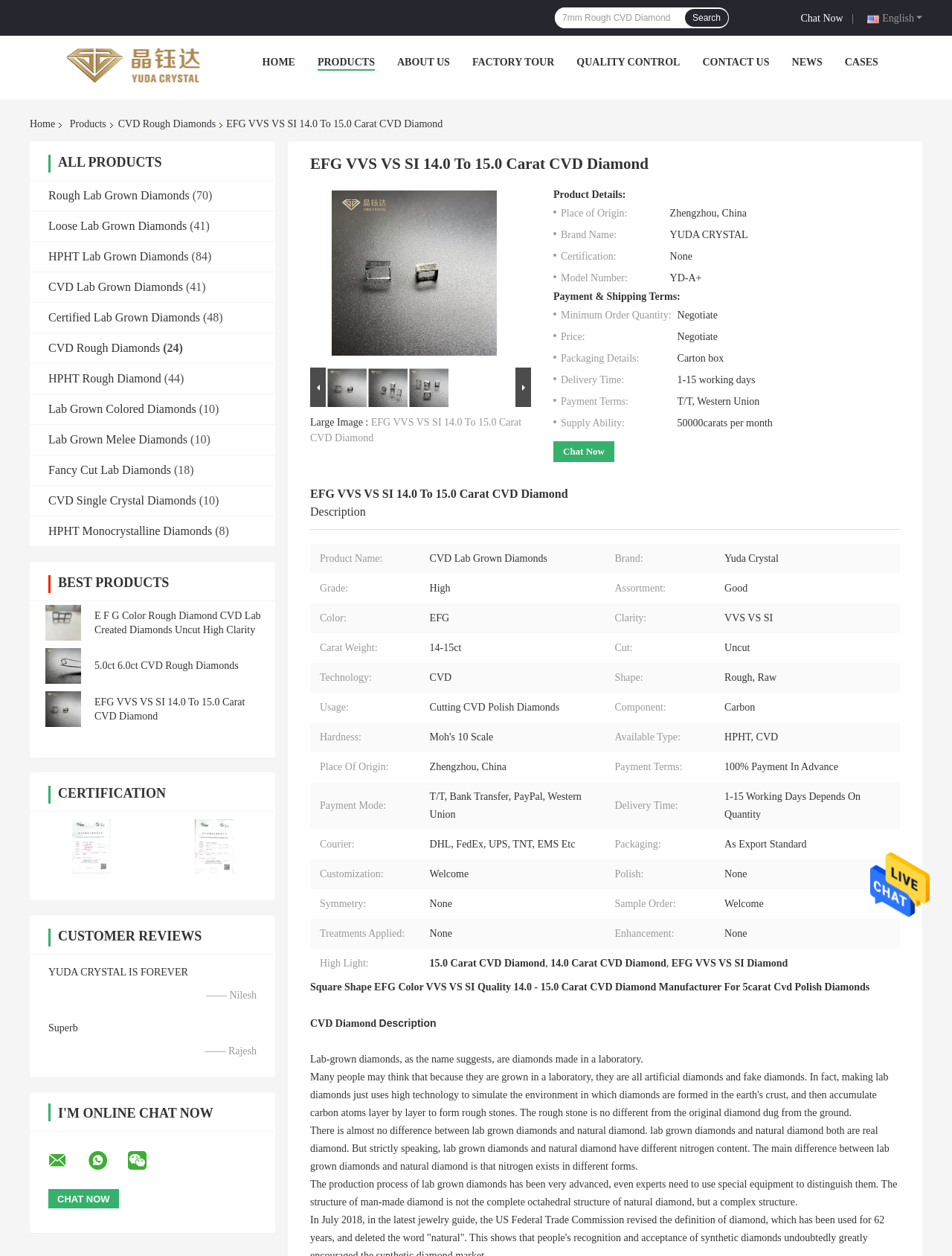Identify the title of the webpage and provide its text content.

EFG VVS VS SI 14.0 To 15.0 Carat CVD Diamond